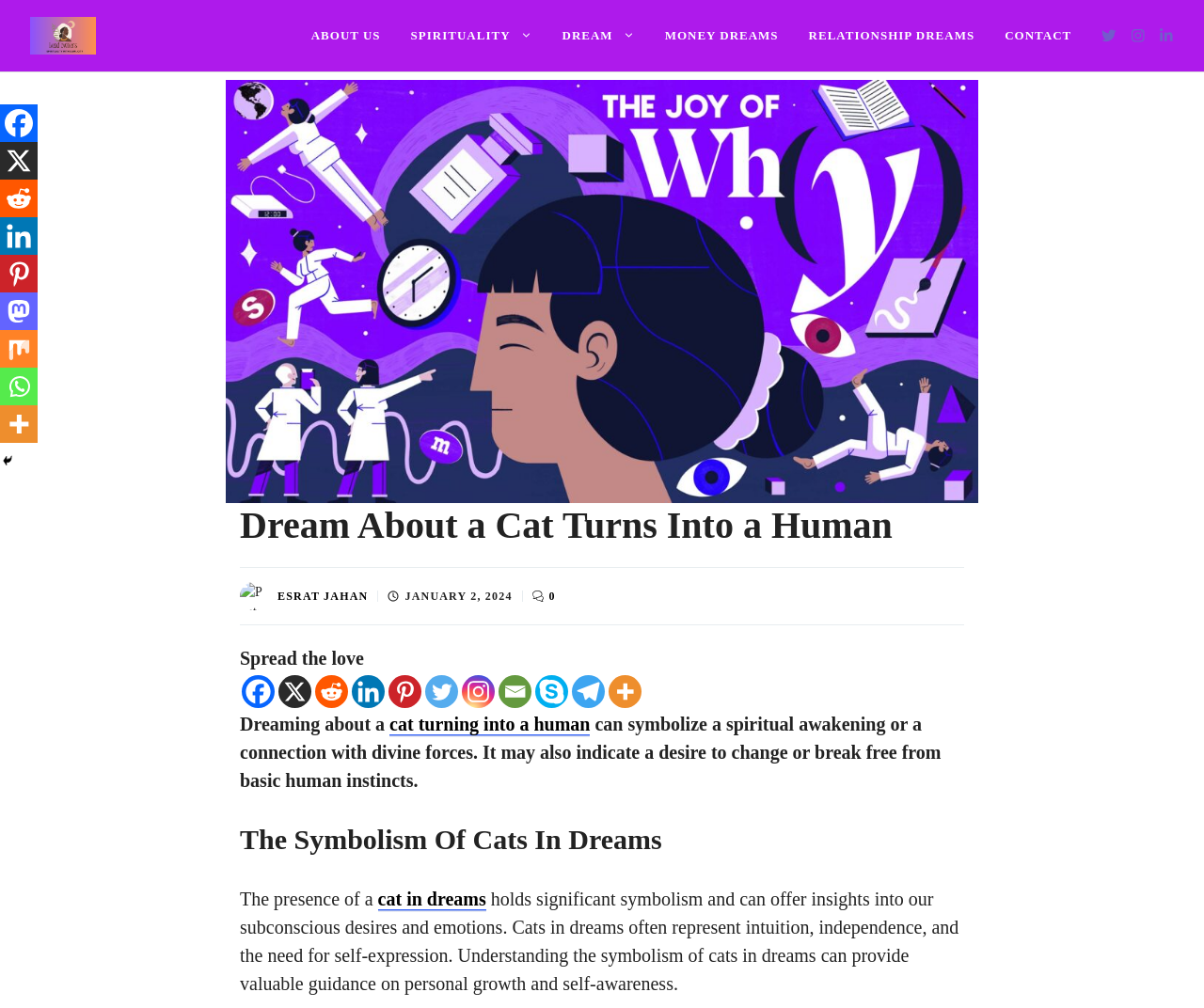Please locate the bounding box coordinates of the region I need to click to follow this instruction: "Share on Facebook".

[0.201, 0.67, 0.228, 0.702]